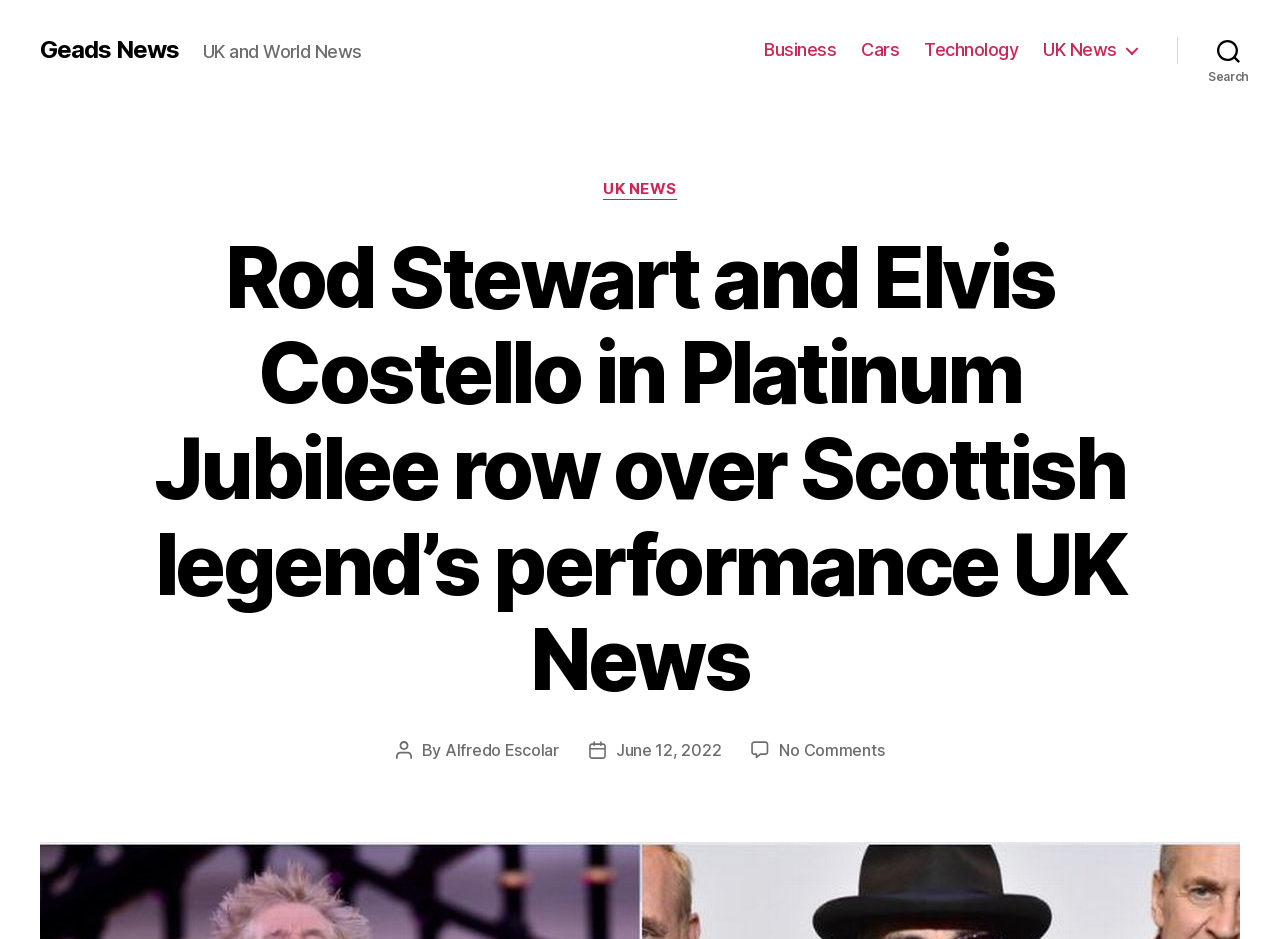Provide an in-depth description of the elements and layout of the webpage.

The webpage appears to be a news article page. At the top left, there is a link to "Geads News" and a static text "UK and World News" next to it. Below these elements, there is a horizontal navigation bar with four links: "Business", "Cars", "Technology", and "UK News". 

On the top right, there is a search button. When expanded, it reveals a header with a static text "Categories" and a link to "UK NEWS". 

The main content of the webpage is an article with a heading that reads "Rod Stewart and Elvis Costello in Platinum Jubilee row over Scottish legend’s performance UK News". The article's author, "Alfredo Escolar", and post date, "June 12, 2022", are mentioned below the heading. There is also a link to "No Comments" on the article.